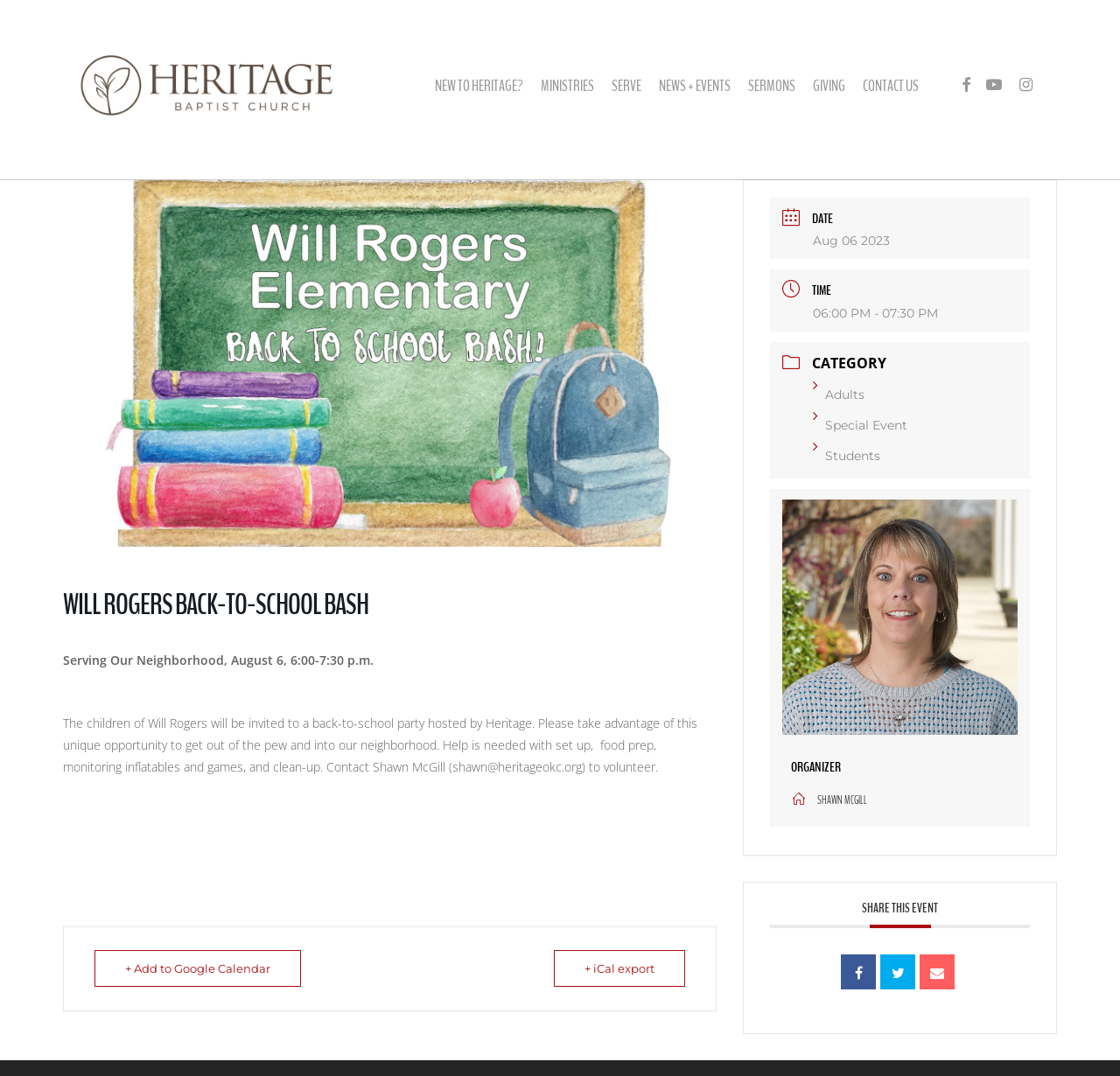Give a detailed overview of the webpage's appearance and contents.

The webpage is about the "Will Rogers Back-to-School Bash" event organized by HERITAGE Baptist Church. At the top, there is a logo of HERITAGE Baptist Church, which is also a link. Below the logo, there are several links to different sections of the church's website, including "NEW TO HERITAGE?", "MINISTRIES", "SERVE", "NEWS + EVENTS", "SERMONS", "GIVING", "CONTACT US", "FACEBOOK", "YOUTUBE", and "INSTAGRAM".

The main content of the page is about the back-to-school bash event. There is a heading that reads "WILL ROGERS BACK-TO-SCHOOL BASH" followed by a description of the event, which is a party hosted by Heritage for the children of Will Rogers. The event details, including date, time, and category, are listed in a description list format. The date is August 6, 2023, and the time is from 6:00 PM to 7:30 PM. The categories include Adults, Special Event, and Students.

There is a call to action to volunteer for the event, and contact information for Shawn McGill, the organizer, is provided. Below the event details, there is an image of Shawn McGill. The page also includes links to add the event to Google Calendar or iCal export.

At the bottom of the page, there is a heading that reads "SHARE THIS EVENT" with links to share the event on social media platforms.